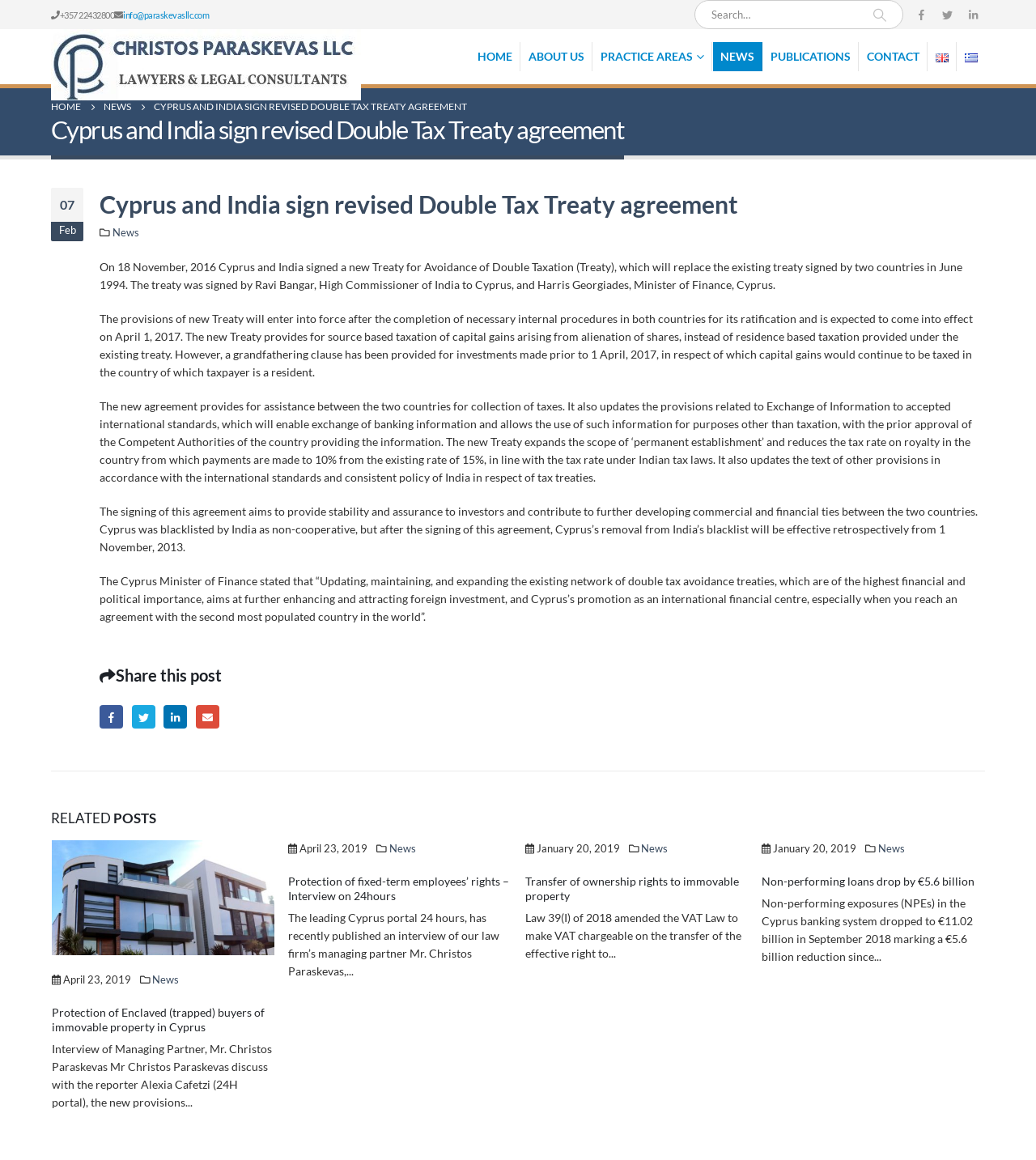What is the principal heading displayed on the webpage?

Cyprus and India sign revised Double Tax Treaty agreement